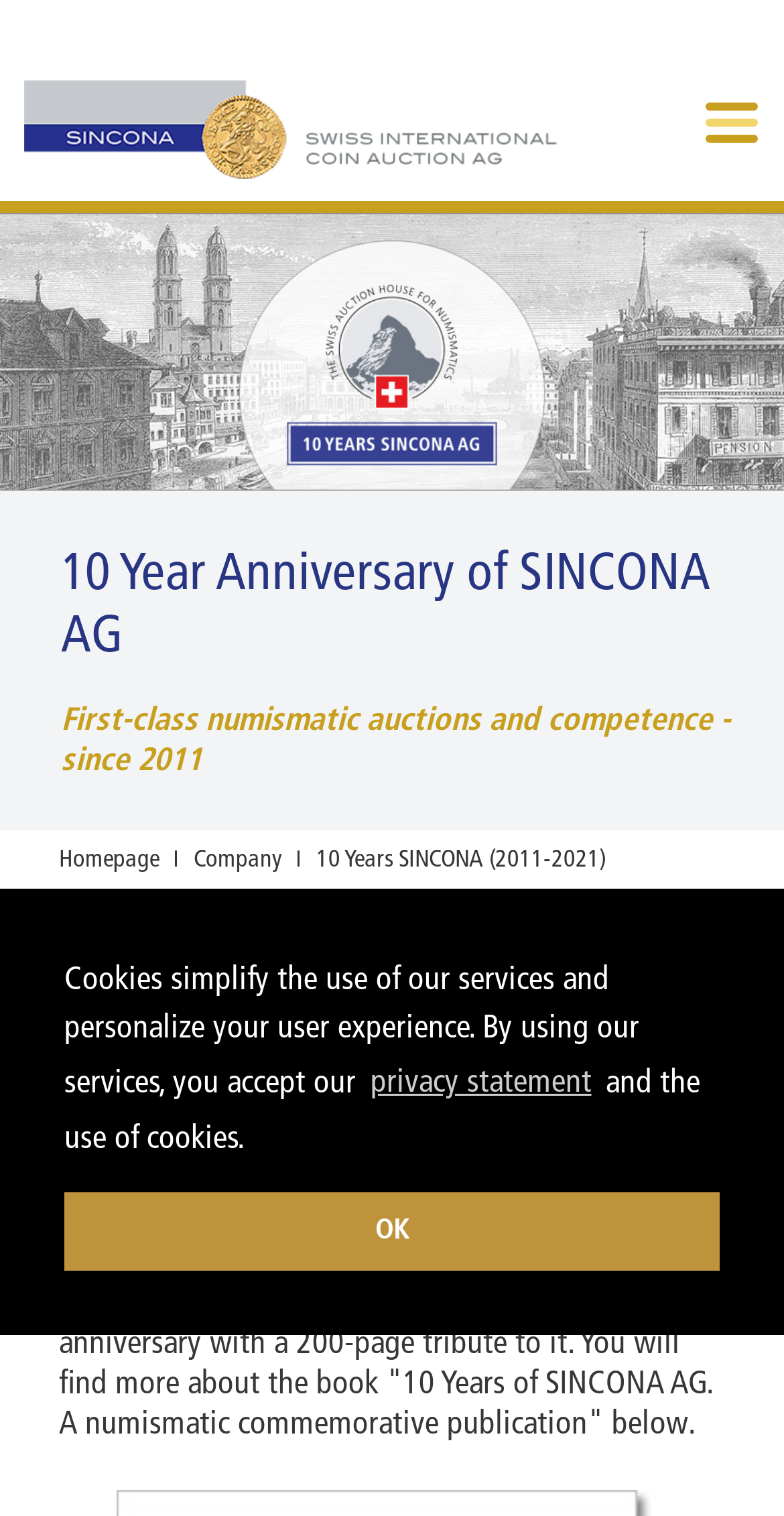When was SINCONA AG launched?
Using the image as a reference, answer the question in detail.

The text 'SINCONA AG was launched on May 1, 2011 - Many reasons to celebrate!' explicitly states the launch date of SINCONA AG.